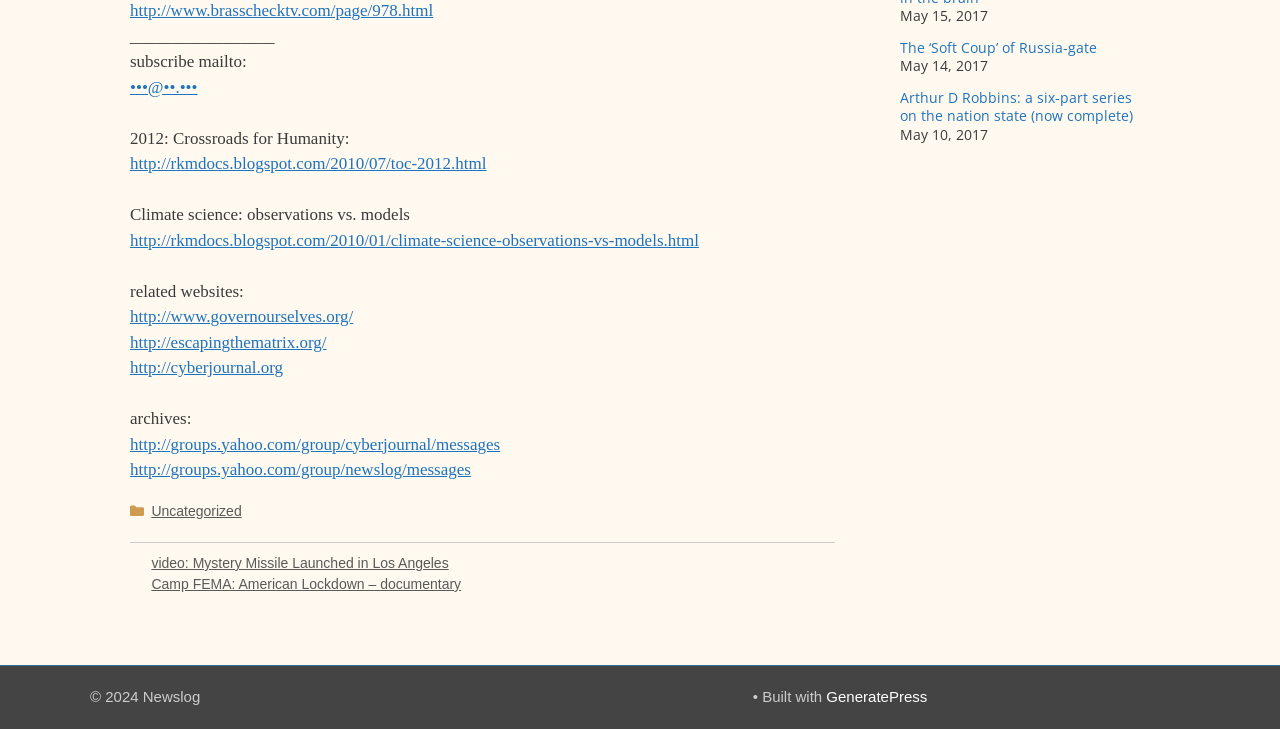Please predict the bounding box coordinates (top-left x, top-left y, bottom-right x, bottom-right y) for the UI element in the screenshot that fits the description: About Us

None